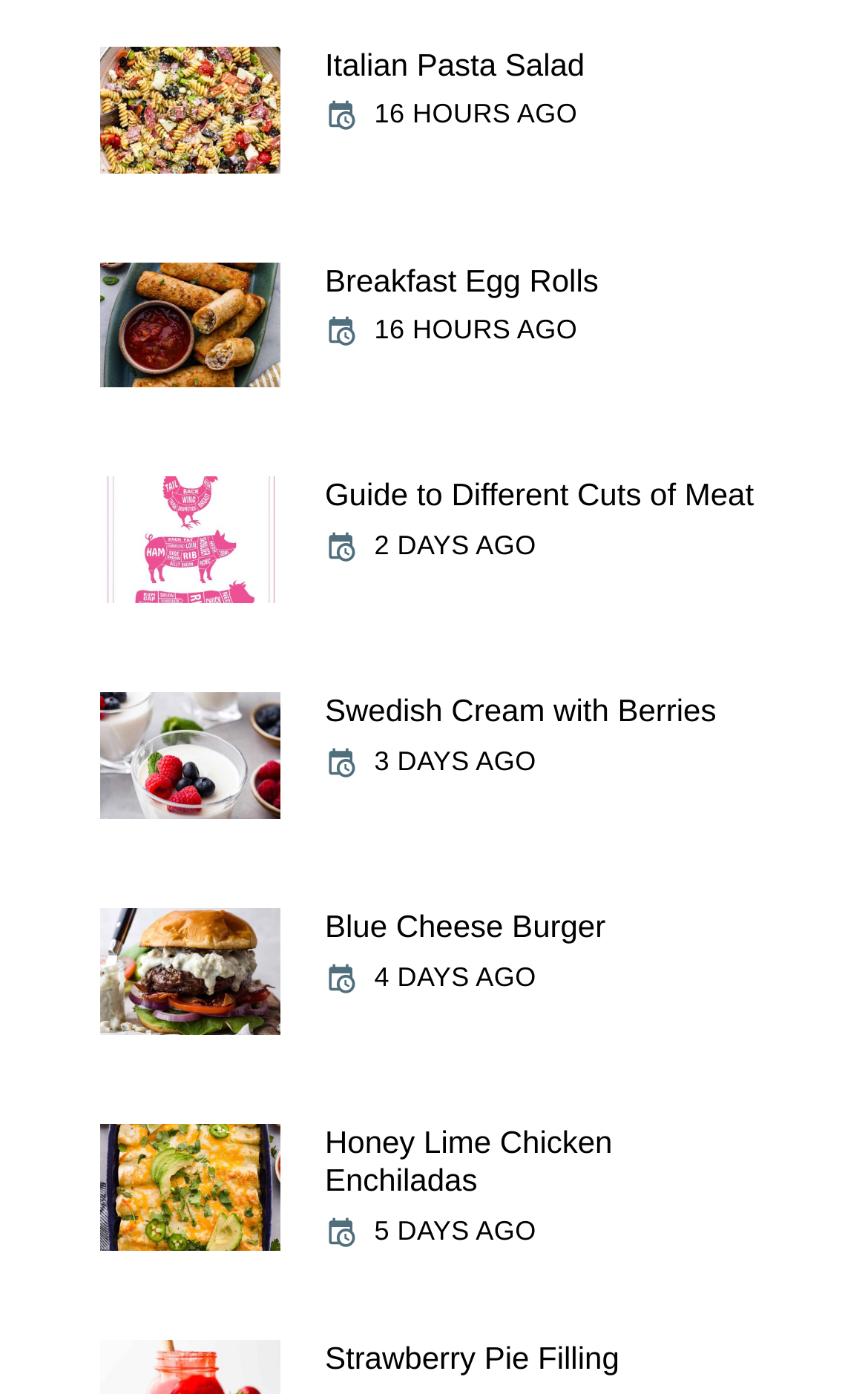What is the theme of the webpage? Using the information from the screenshot, answer with a single word or phrase.

Food